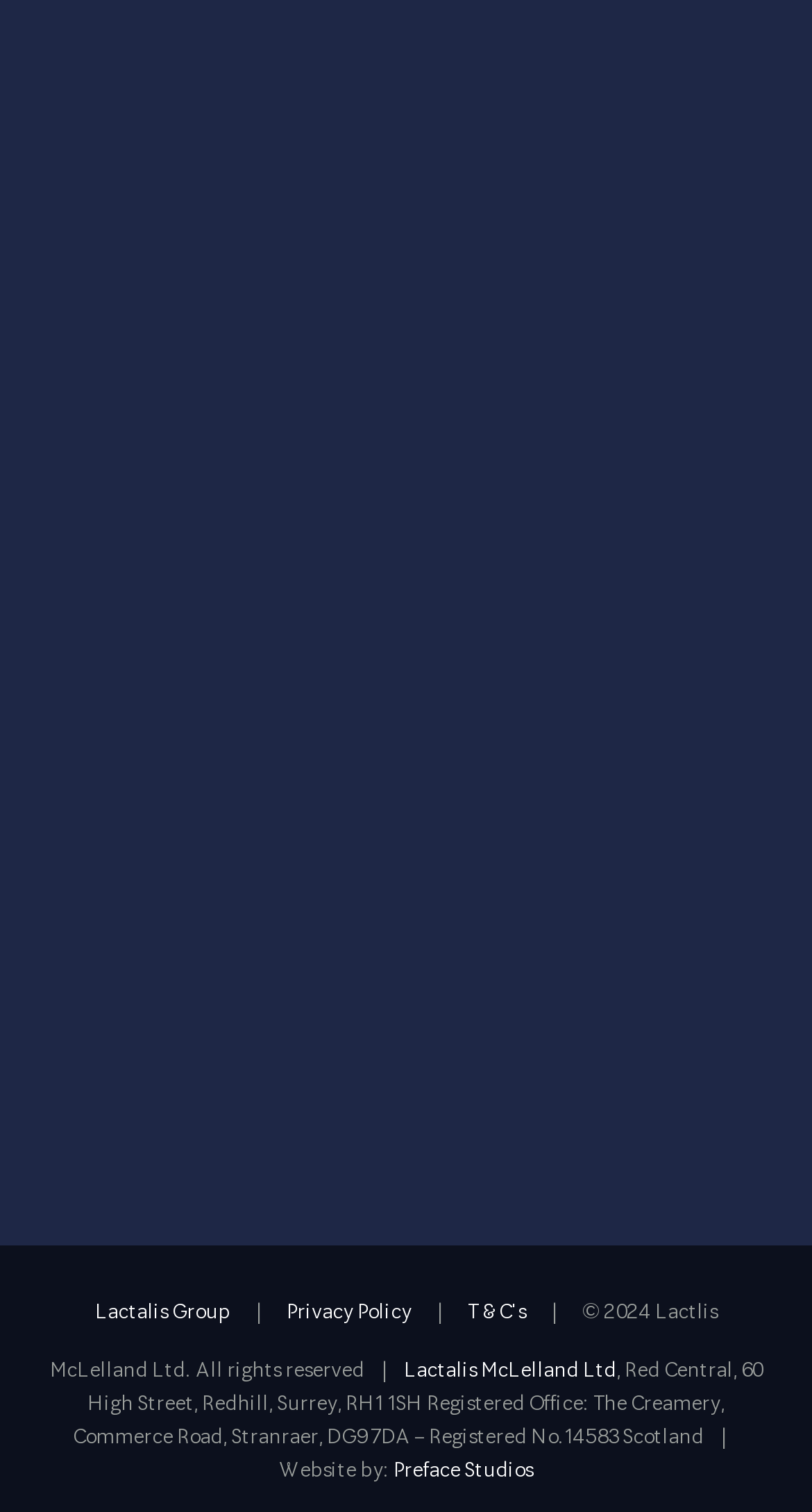Locate the bounding box coordinates of the area you need to click to fulfill this instruction: 'View Our Products'. The coordinates must be in the form of four float numbers ranging from 0 to 1: [left, top, right, bottom].

[0.35, 0.166, 0.619, 0.225]